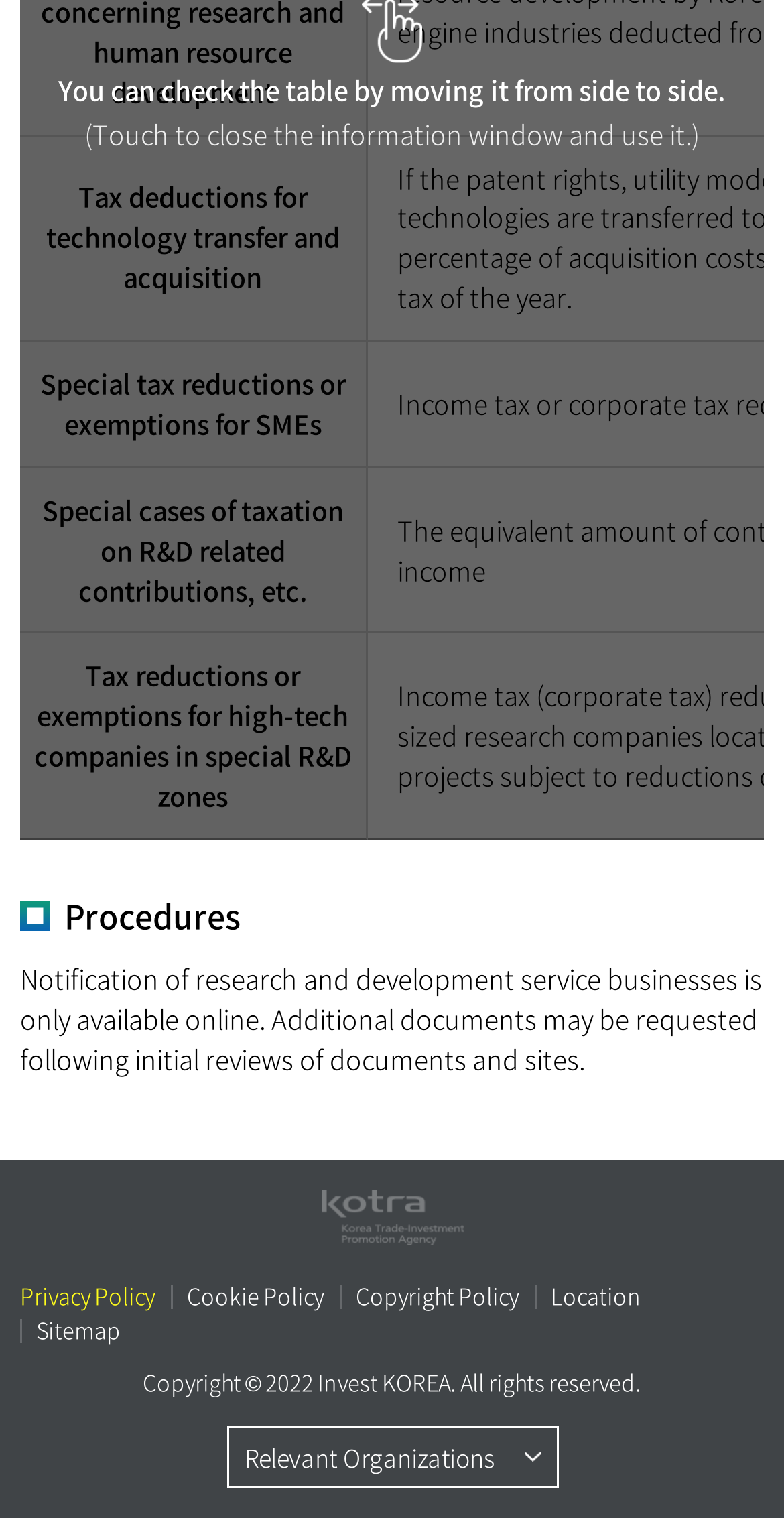Determine the bounding box coordinates of the UI element described below. Use the format (top-left x, top-left y, bottom-right x, bottom-right y) with floating point numbers between 0 and 1: Sitemap

[0.026, 0.866, 0.174, 0.888]